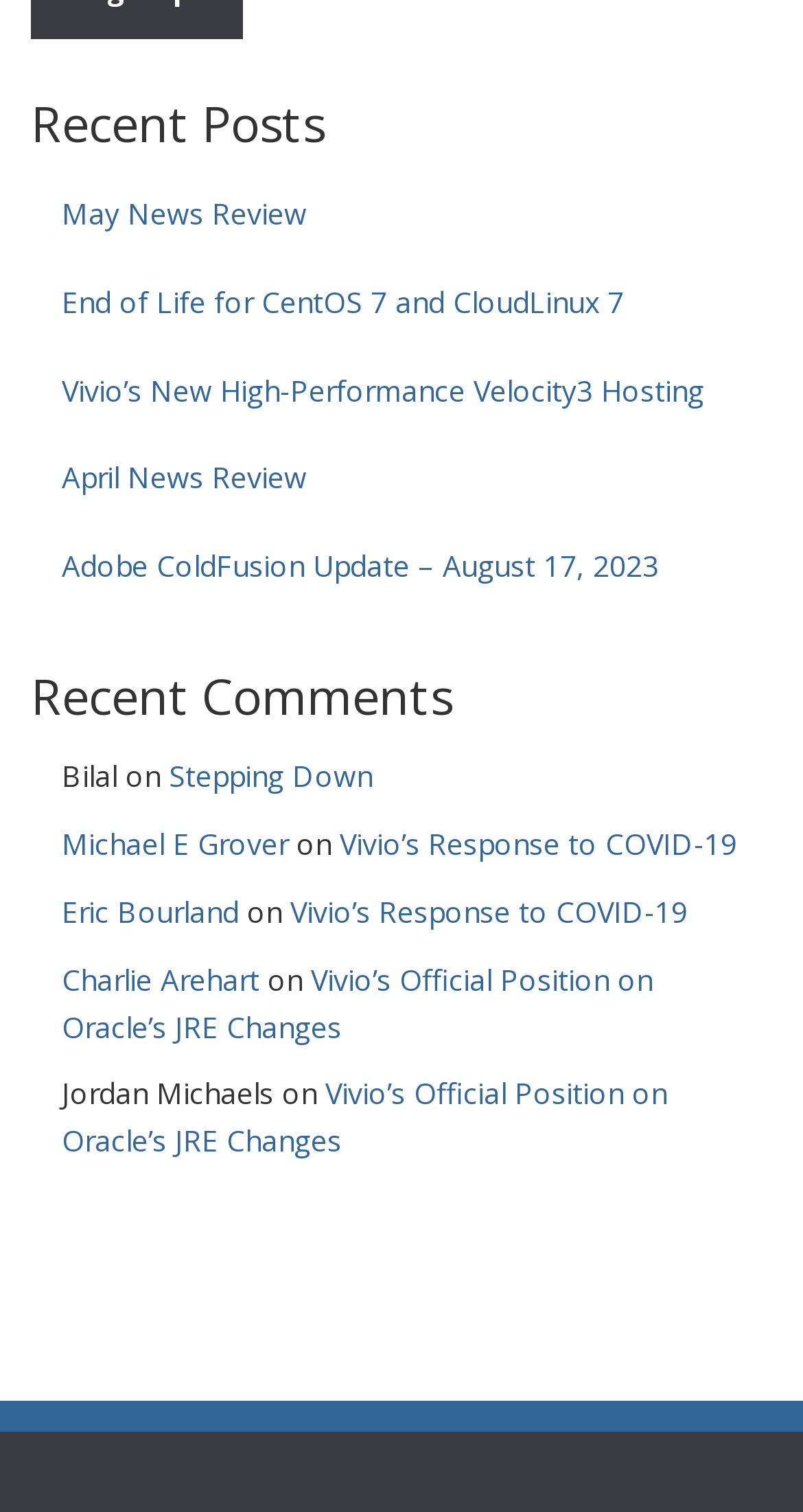Respond with a single word or short phrase to the following question: 
How many sections are on this webpage?

2